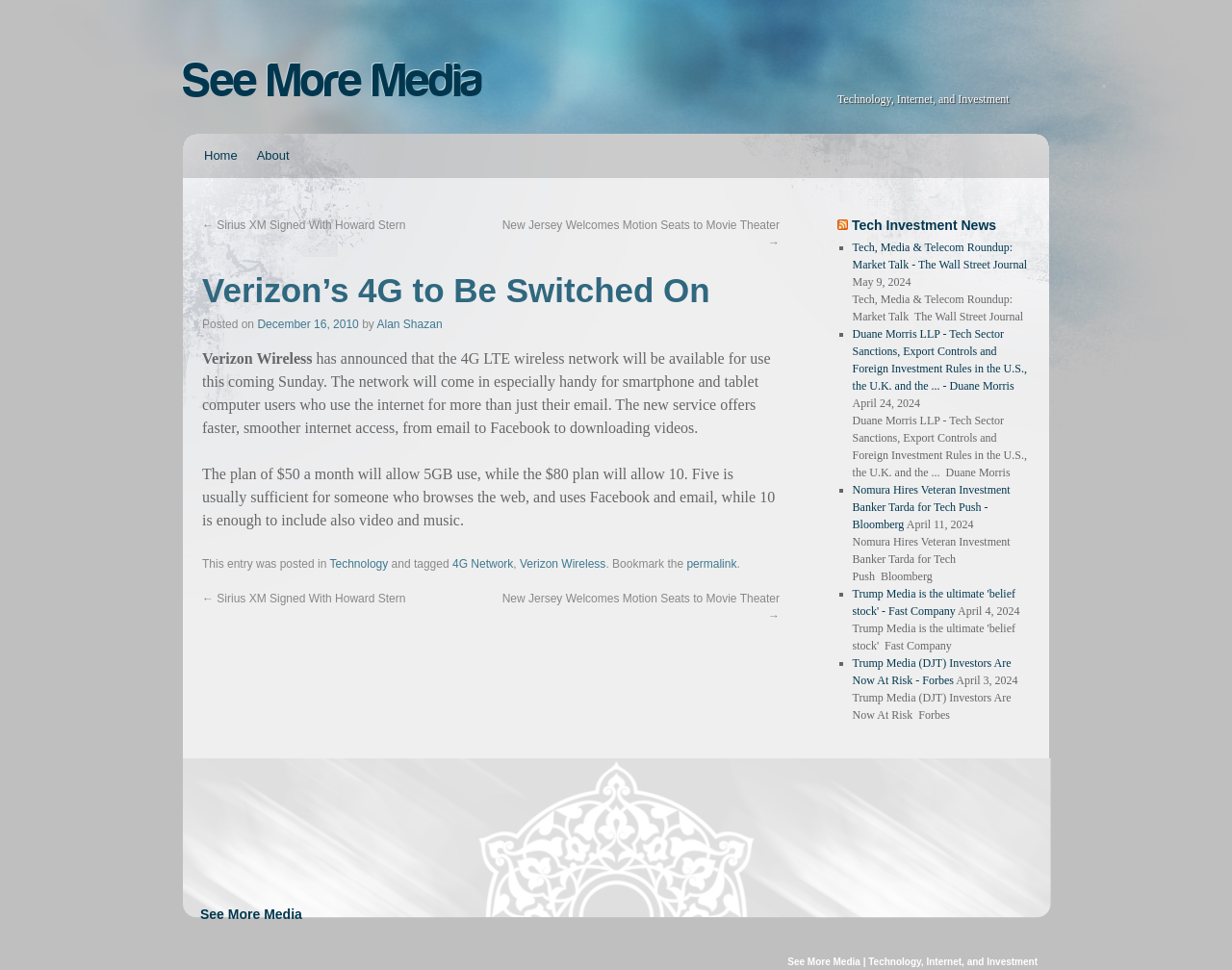Provide the bounding box coordinates of the UI element that matches the description: "See More Media".

[0.162, 0.935, 0.245, 0.95]